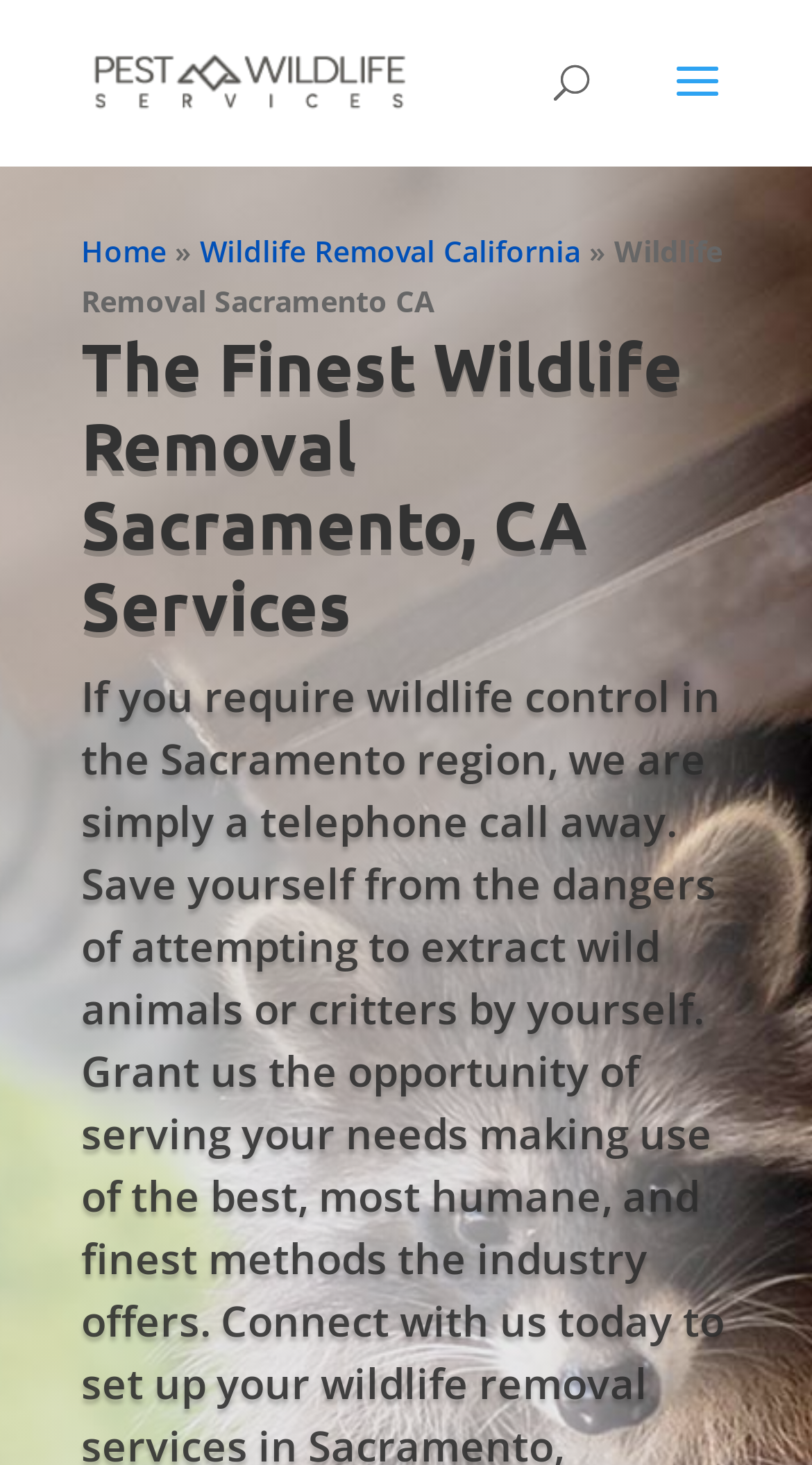Reply to the question with a single word or phrase:
What is the main service offered?

Wildlife Removal